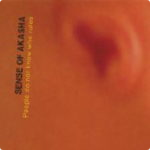Explain the content of the image in detail.

This image features the album cover for "People do not know who rules" by the band Sense of Akasha. The cover art is characterized by a minimalist design, showcasing an abstract visual that predominantly features warm tones. The title "People do not know who rules" appears prominently in the lower portion, accompanied by the band's name at the top. Released in 2008 through the Italian independent label Riff Records, this album received critical acclaim from both Italian and German press, marking a significant milestone in the band's discography.